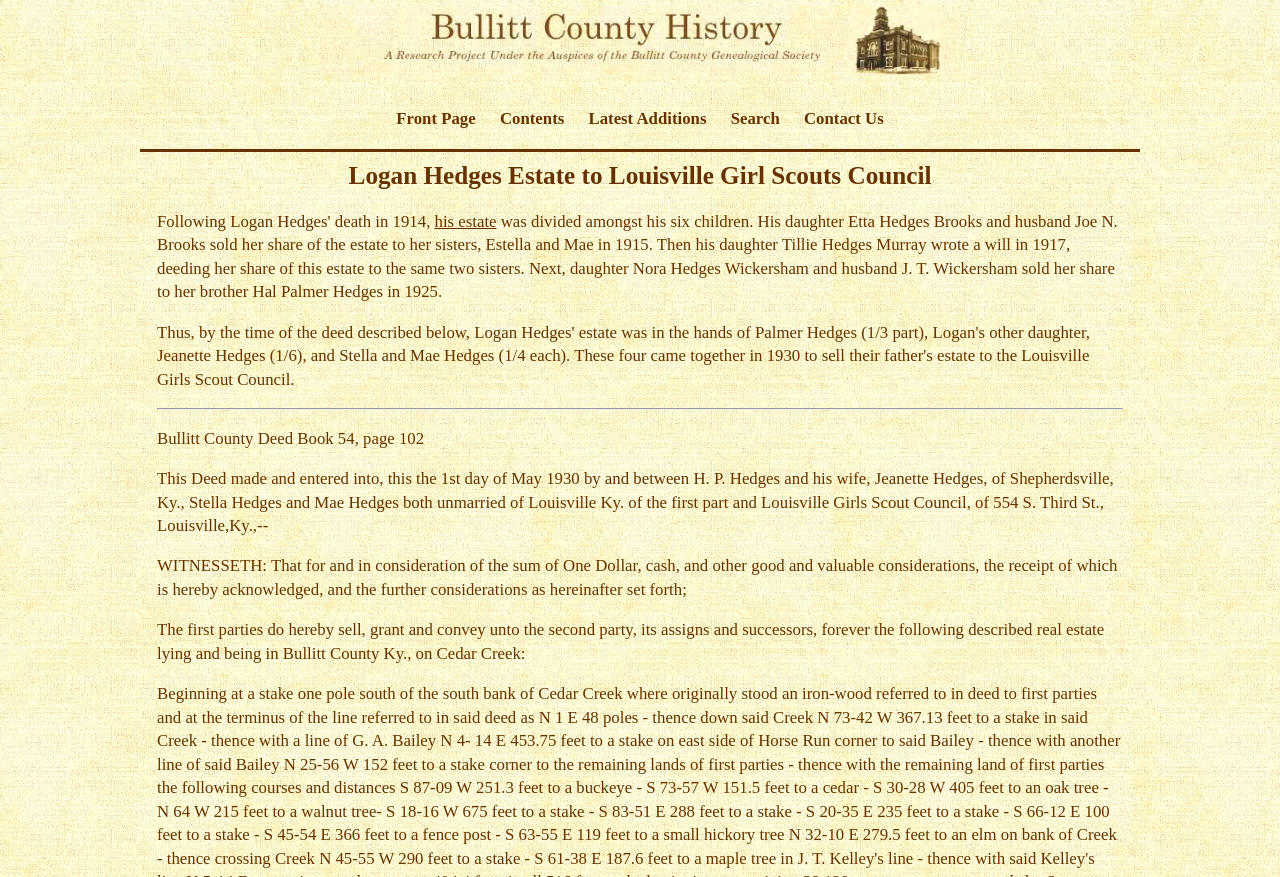Locate the bounding box of the user interface element based on this description: "Contents".

[0.383, 0.102, 0.449, 0.17]